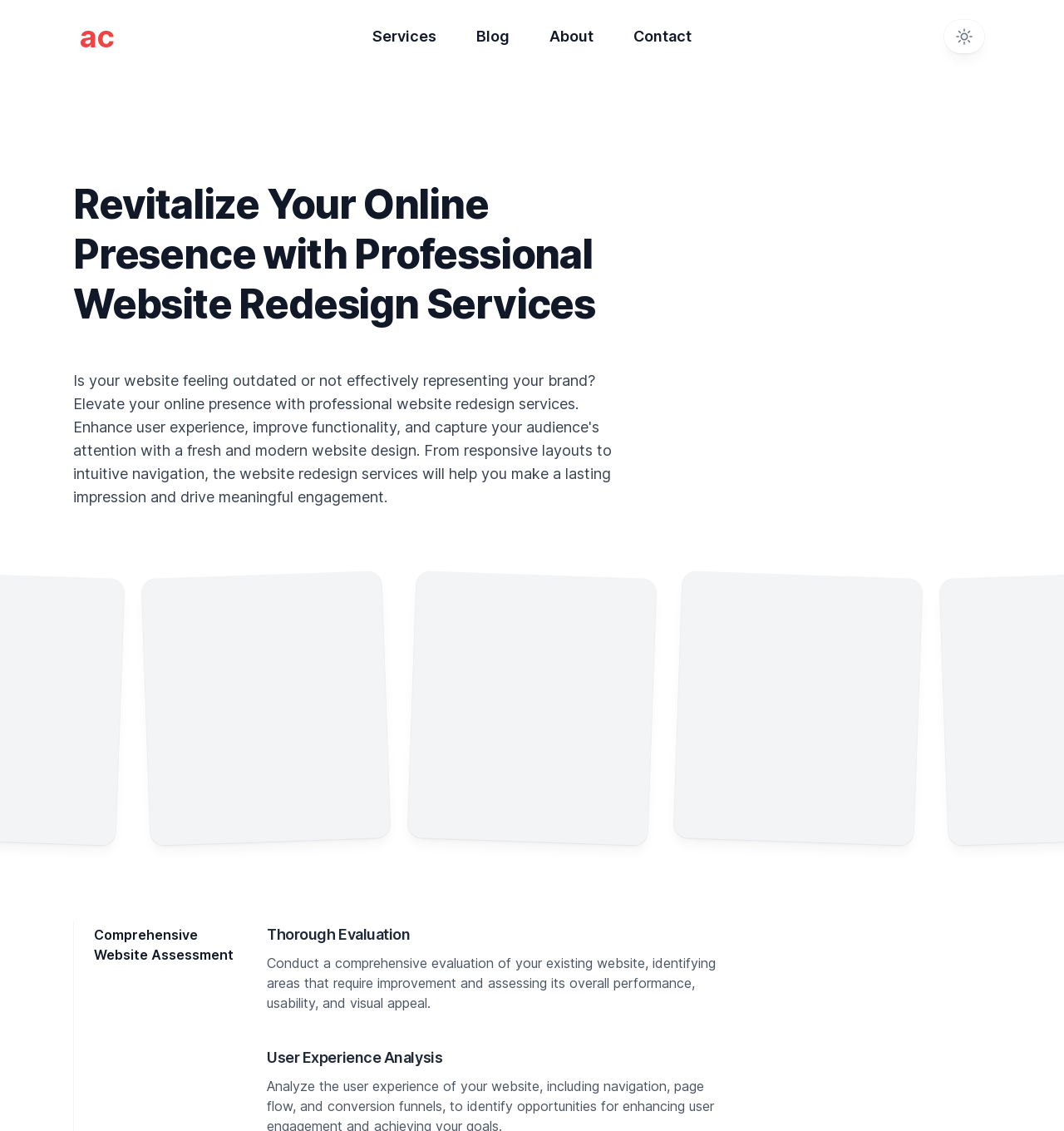Please respond to the question with a concise word or phrase:
What is the first step in the comprehensive website assessment?

Conduct evaluation